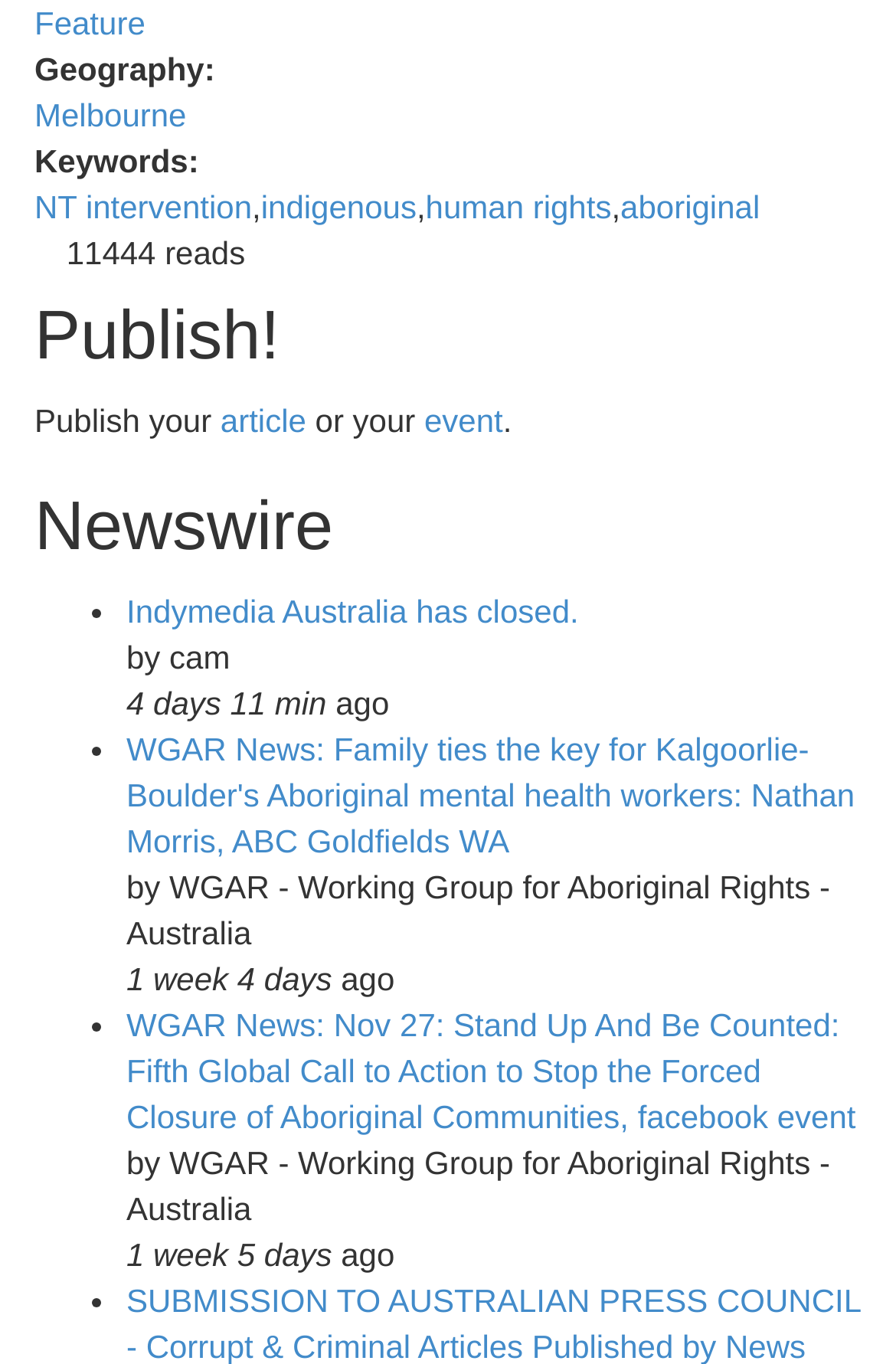Please determine the bounding box coordinates of the element to click on in order to accomplish the following task: "Click on the 'Feature' link". Ensure the coordinates are four float numbers ranging from 0 to 1, i.e., [left, top, right, bottom].

[0.038, 0.003, 0.162, 0.03]